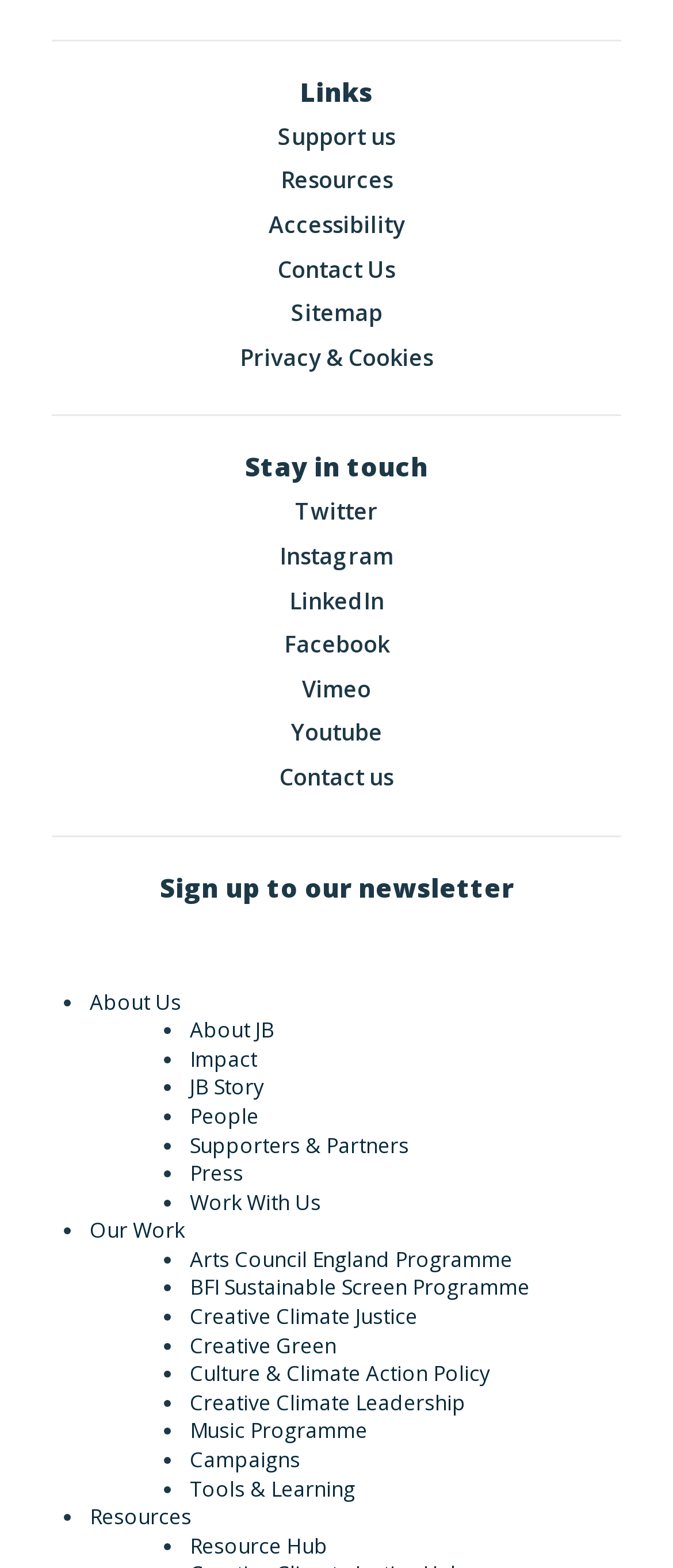How many list markers are there?
Based on the image, answer the question with as much detail as possible.

I counted the number of list markers by looking at the elements with the text '•' and found that there are 15 of them.